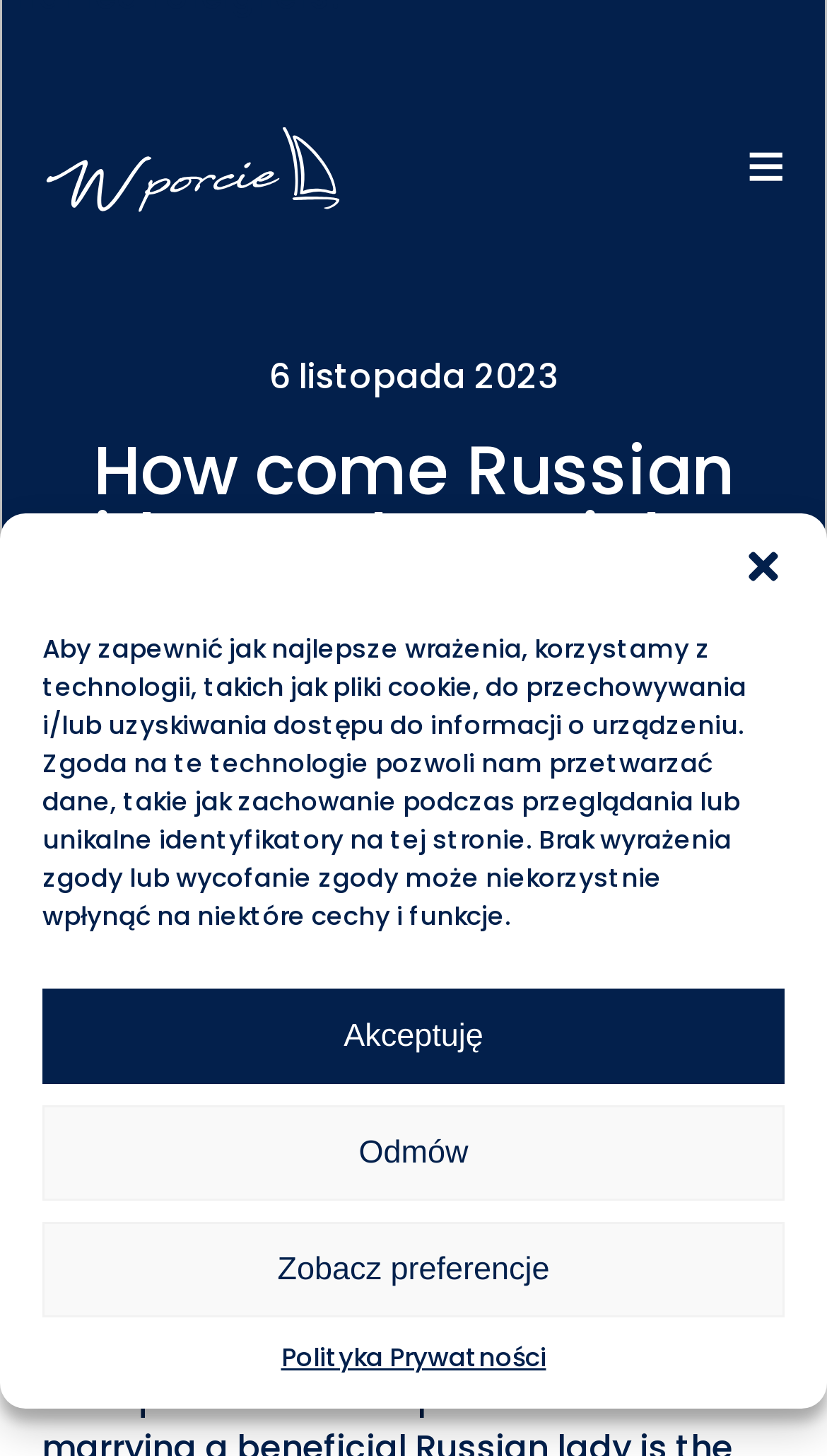Find the bounding box coordinates of the area that needs to be clicked in order to achieve the following instruction: "go to icelandic-brides horny". The coordinates should be specified as four float numbers between 0 and 1, i.e., [left, top, right, bottom].

[0.215, 0.51, 0.687, 0.543]